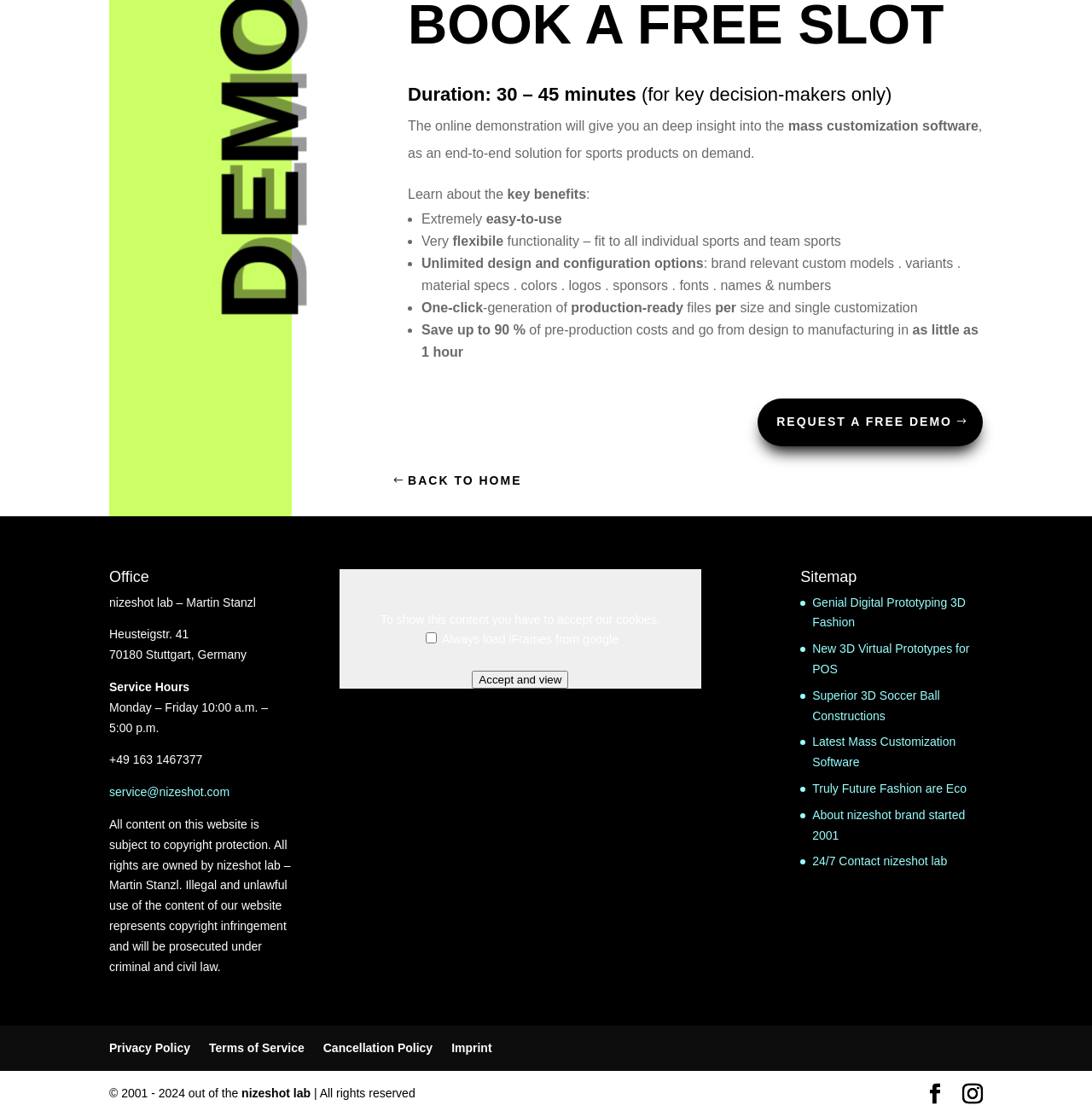What is the copyright year range of the website content?
Please interpret the details in the image and answer the question thoroughly.

The answer can be found at the bottom of the webpage, which states '© 2001 - 2024 out of the nizeshot lab' indicating the copyright year range of the website content.